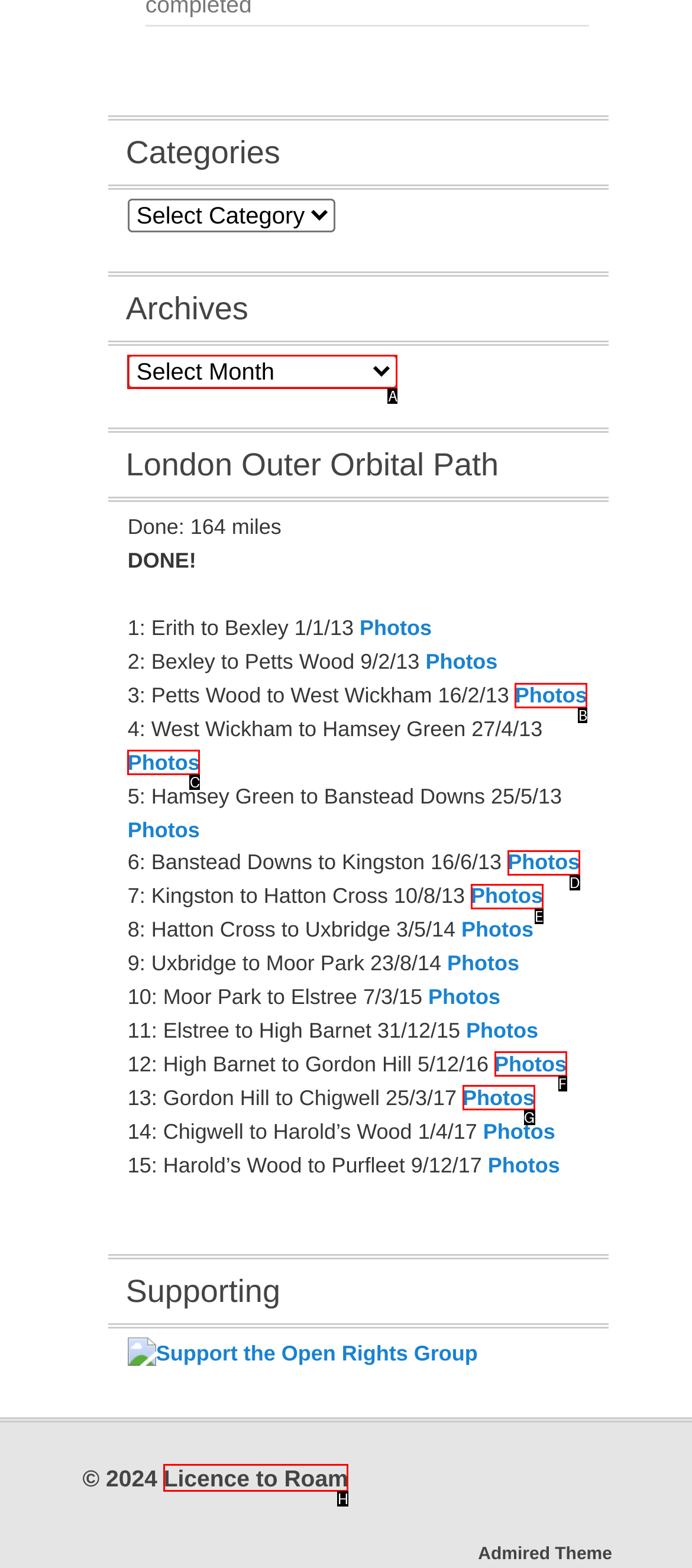Determine which option should be clicked to carry out this task: View Licence to Roam
State the letter of the correct choice from the provided options.

H